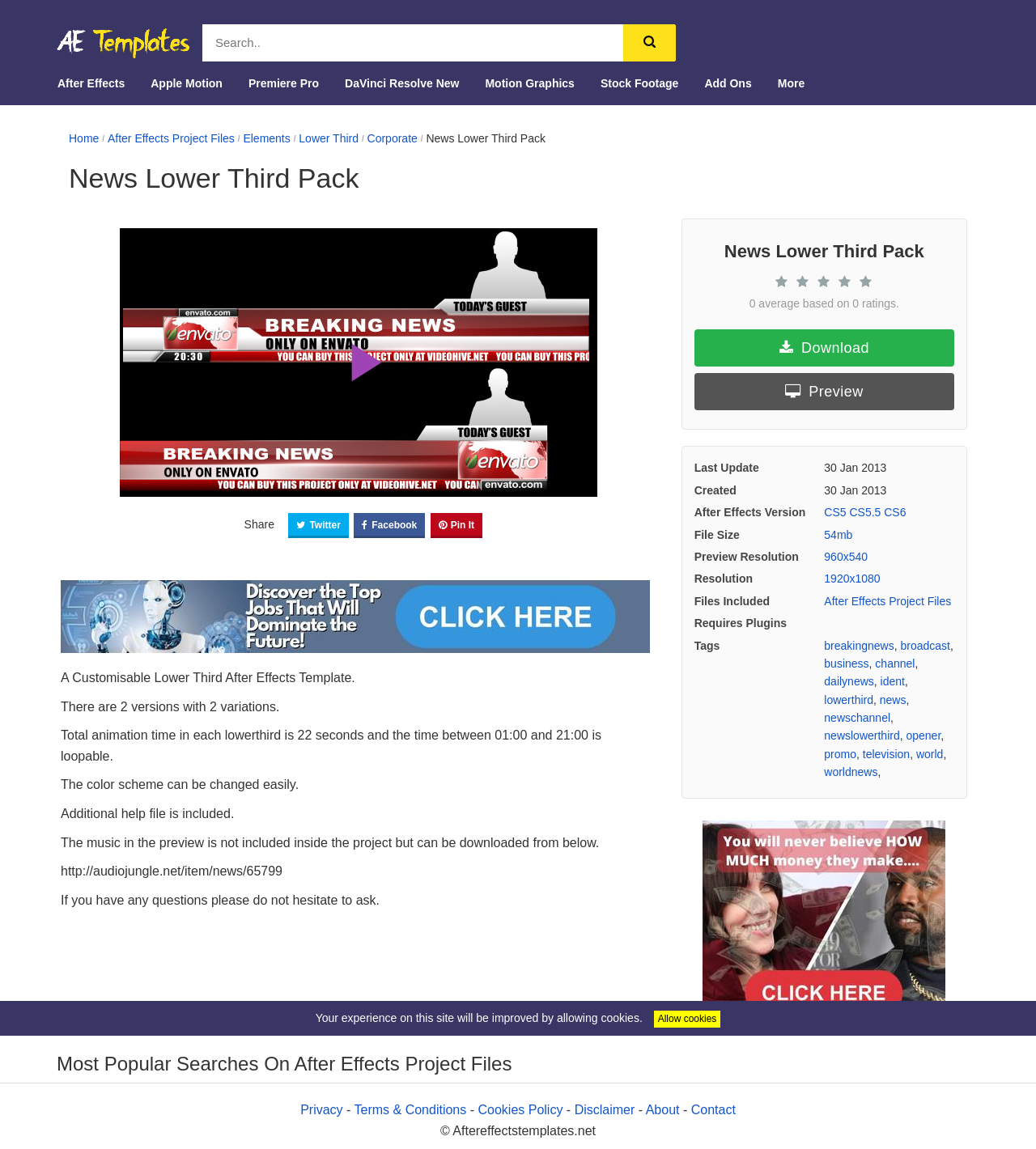Based on the provided description, "lower third", find the bounding box of the corresponding UI element in the screenshot.

[0.289, 0.115, 0.349, 0.126]